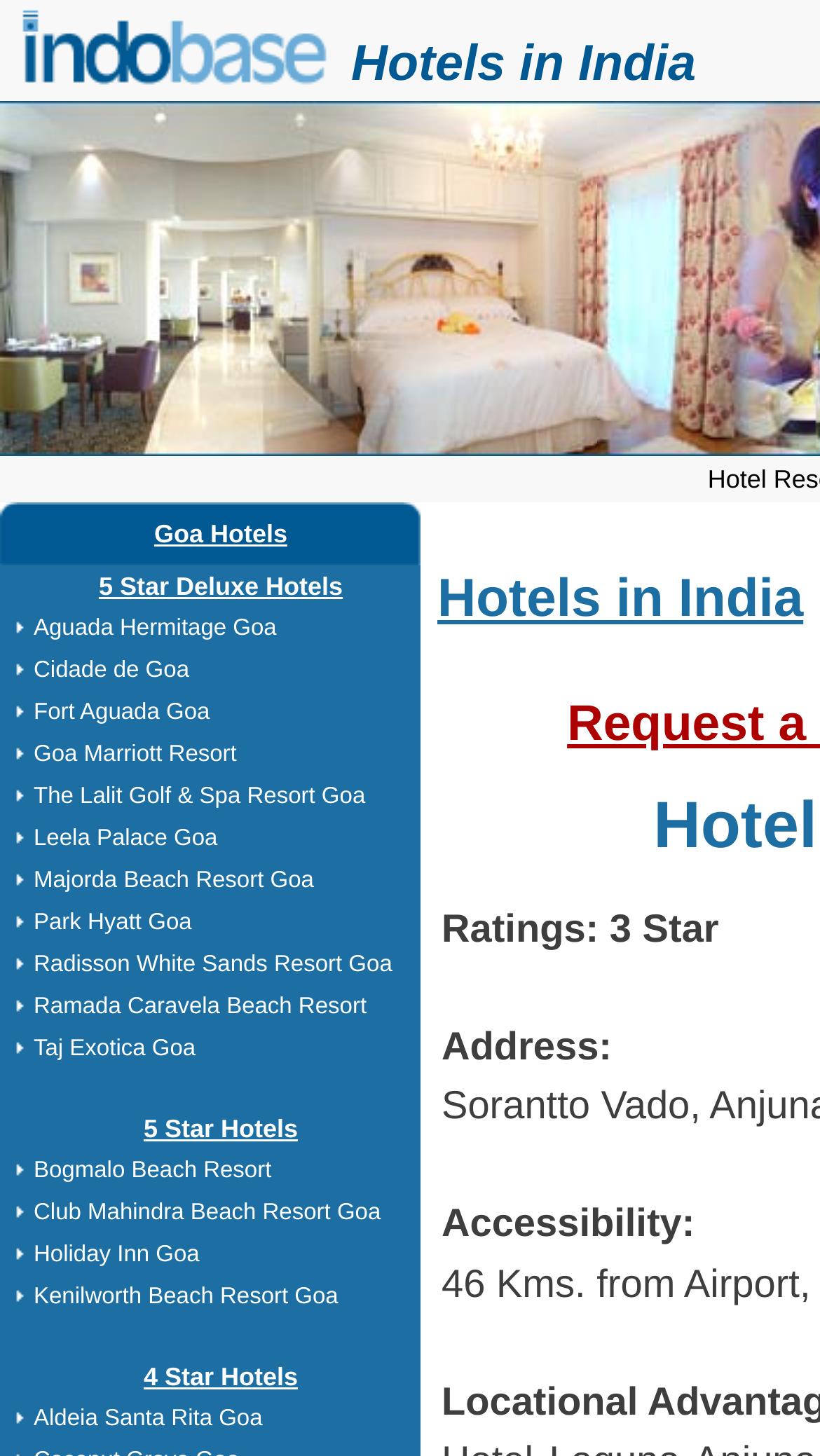Please determine the headline of the webpage and provide its content.

Hotel Laguna Anjuna, Goa